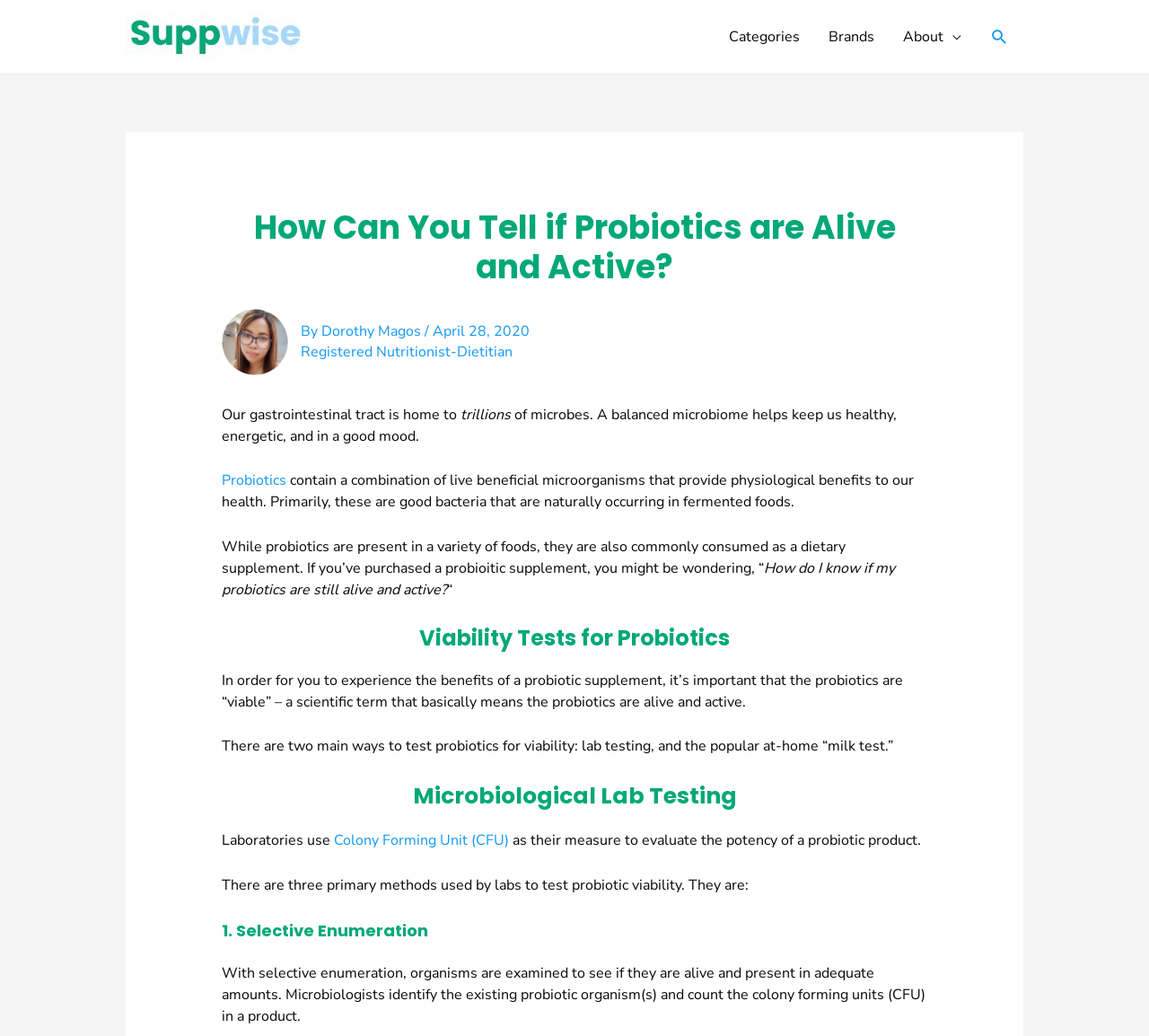Please specify the bounding box coordinates of the clickable region to carry out the following instruction: "Learn about probiotics". The coordinates should be four float numbers between 0 and 1, in the format [left, top, right, bottom].

[0.193, 0.454, 0.249, 0.473]